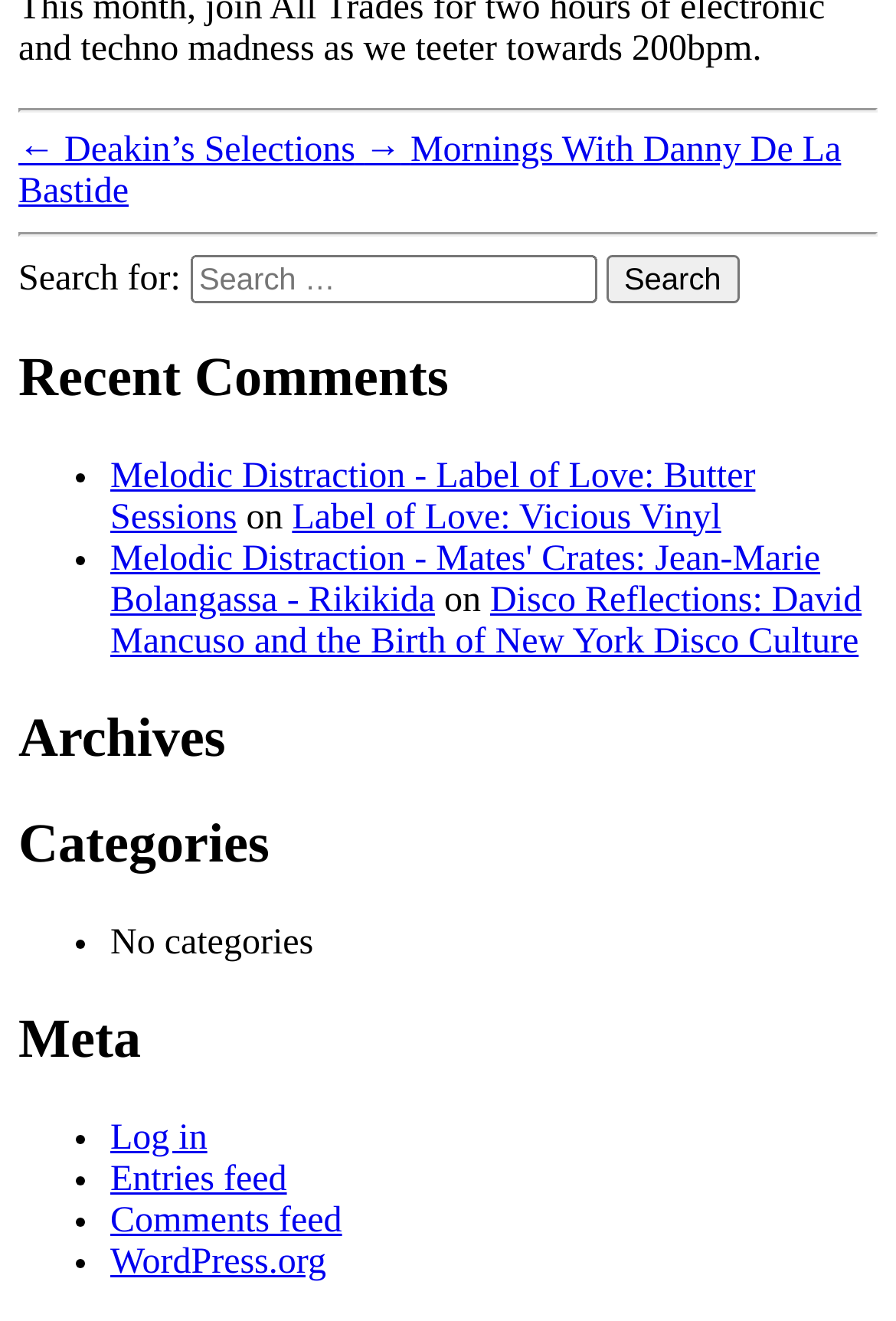Locate the bounding box coordinates of the element I should click to achieve the following instruction: "Search for something".

[0.212, 0.193, 0.666, 0.229]